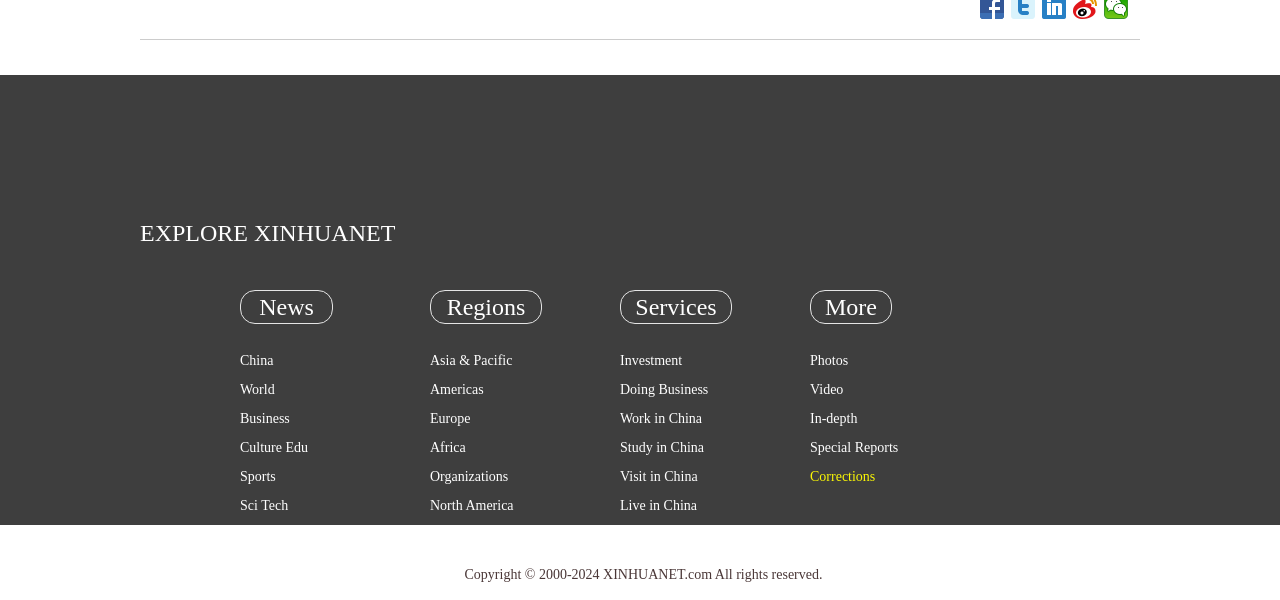What services are provided by the website?
Using the image as a reference, answer with just one word or a short phrase.

Investment, Doing Business, etc.